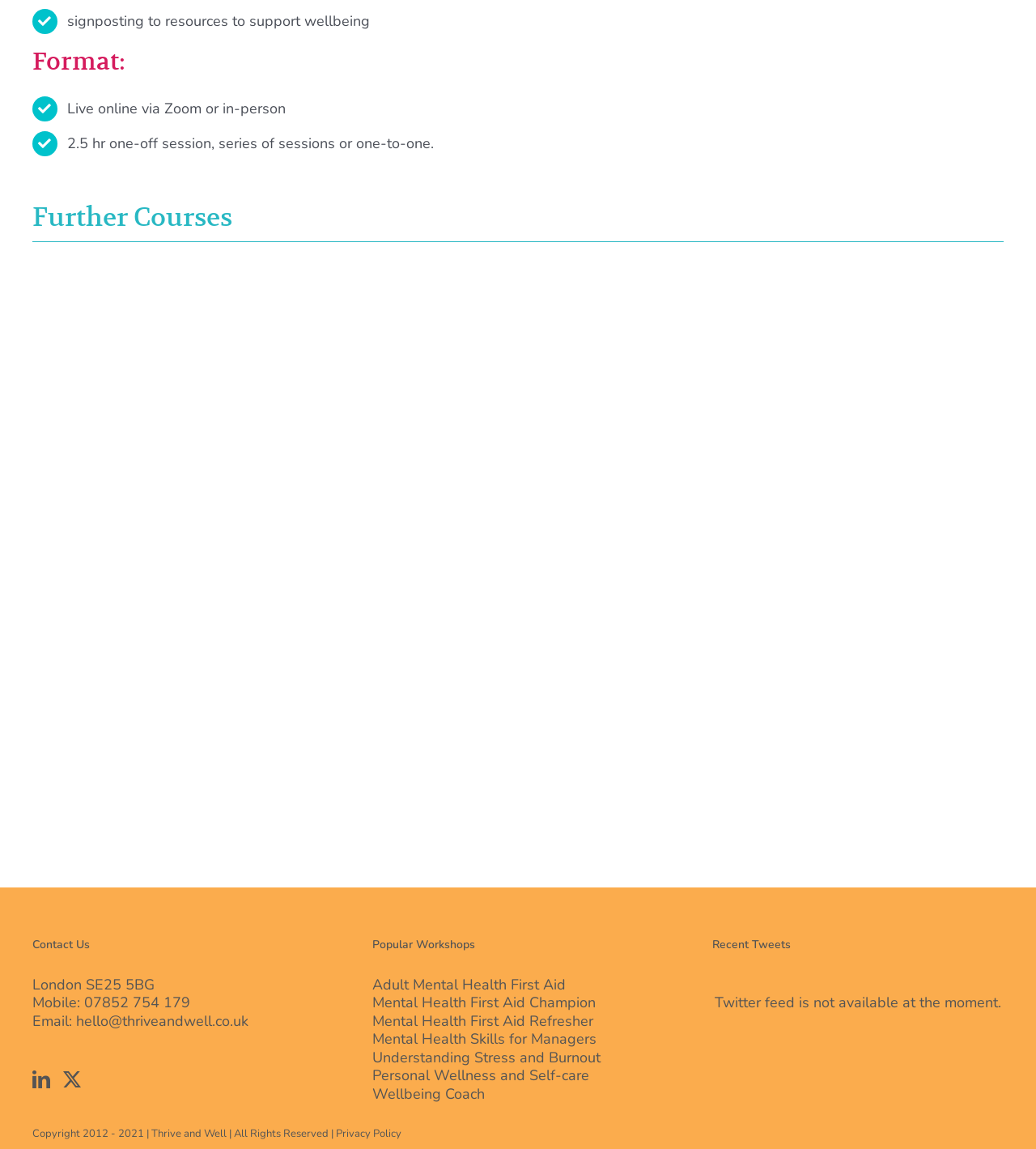Determine the bounding box coordinates for the clickable element required to fulfill the instruction: "Click LinkedIn". Provide the coordinates as four float numbers between 0 and 1, i.e., [left, top, right, bottom].

[0.031, 0.932, 0.048, 0.947]